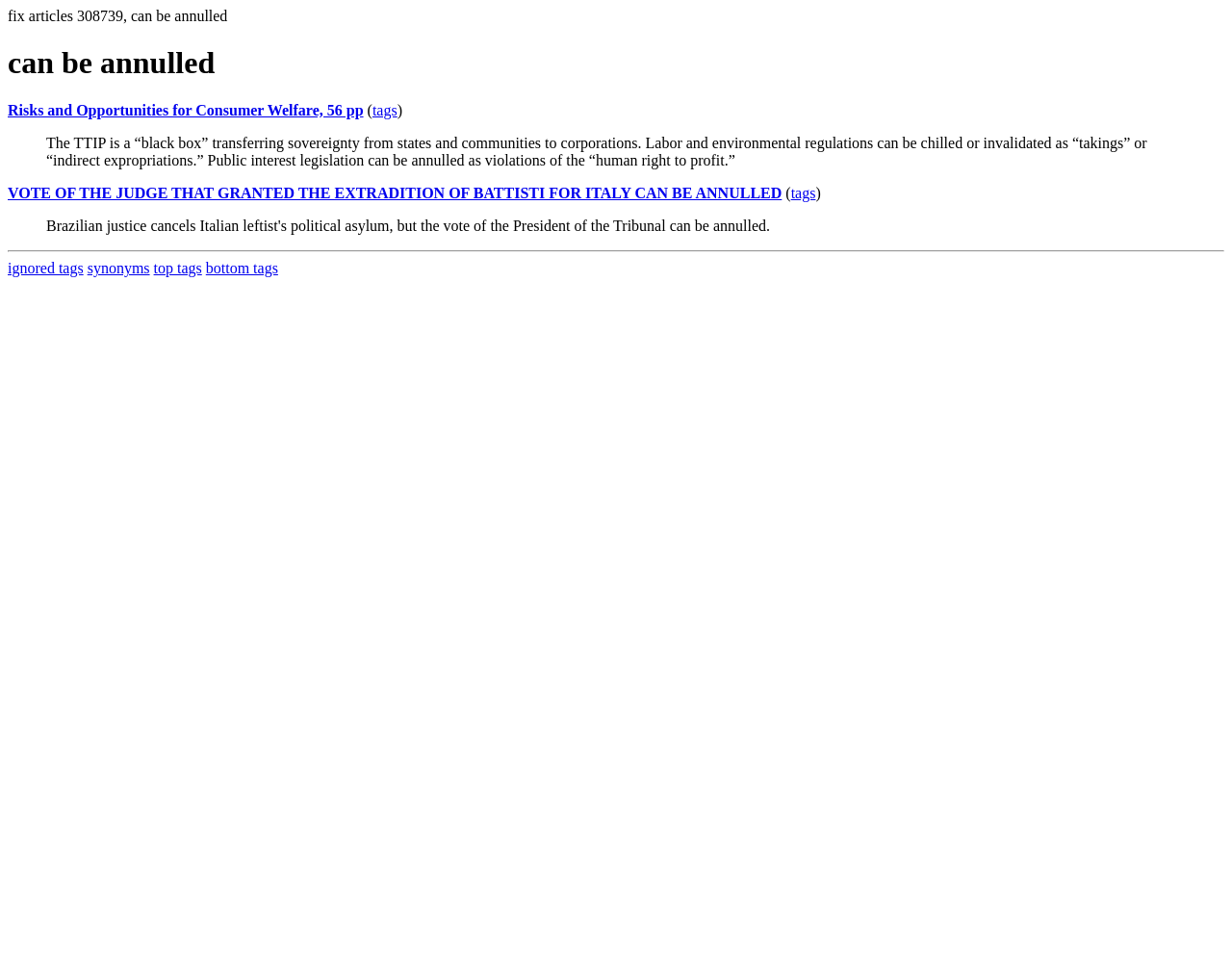How many blockquote elements are on the page? Refer to the image and provide a one-word or short phrase answer.

2